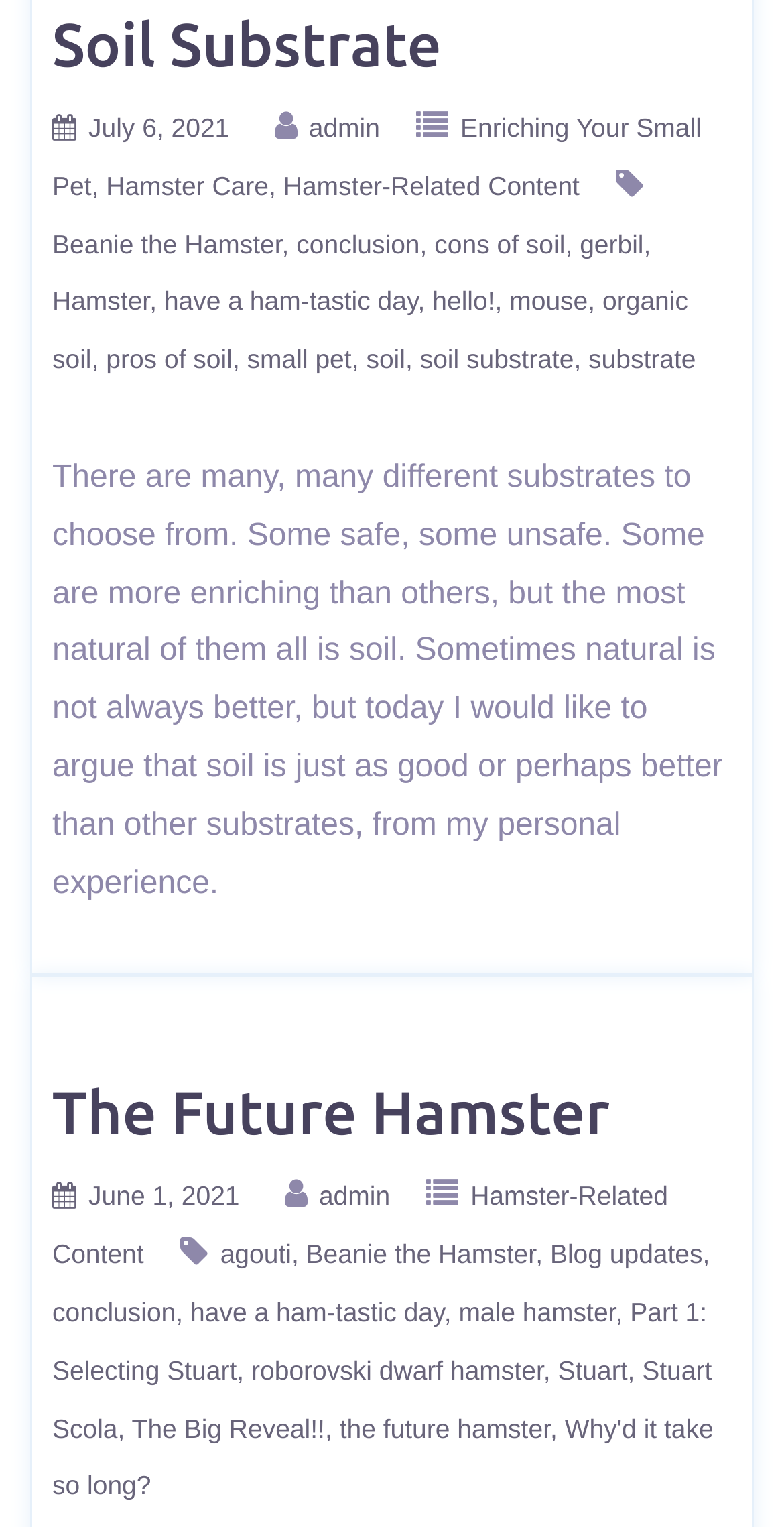Find the bounding box coordinates for the HTML element described as: "Part 1: Selecting Stuart". The coordinates should consist of four float values between 0 and 1, i.e., [left, top, right, bottom].

[0.067, 0.849, 0.902, 0.907]